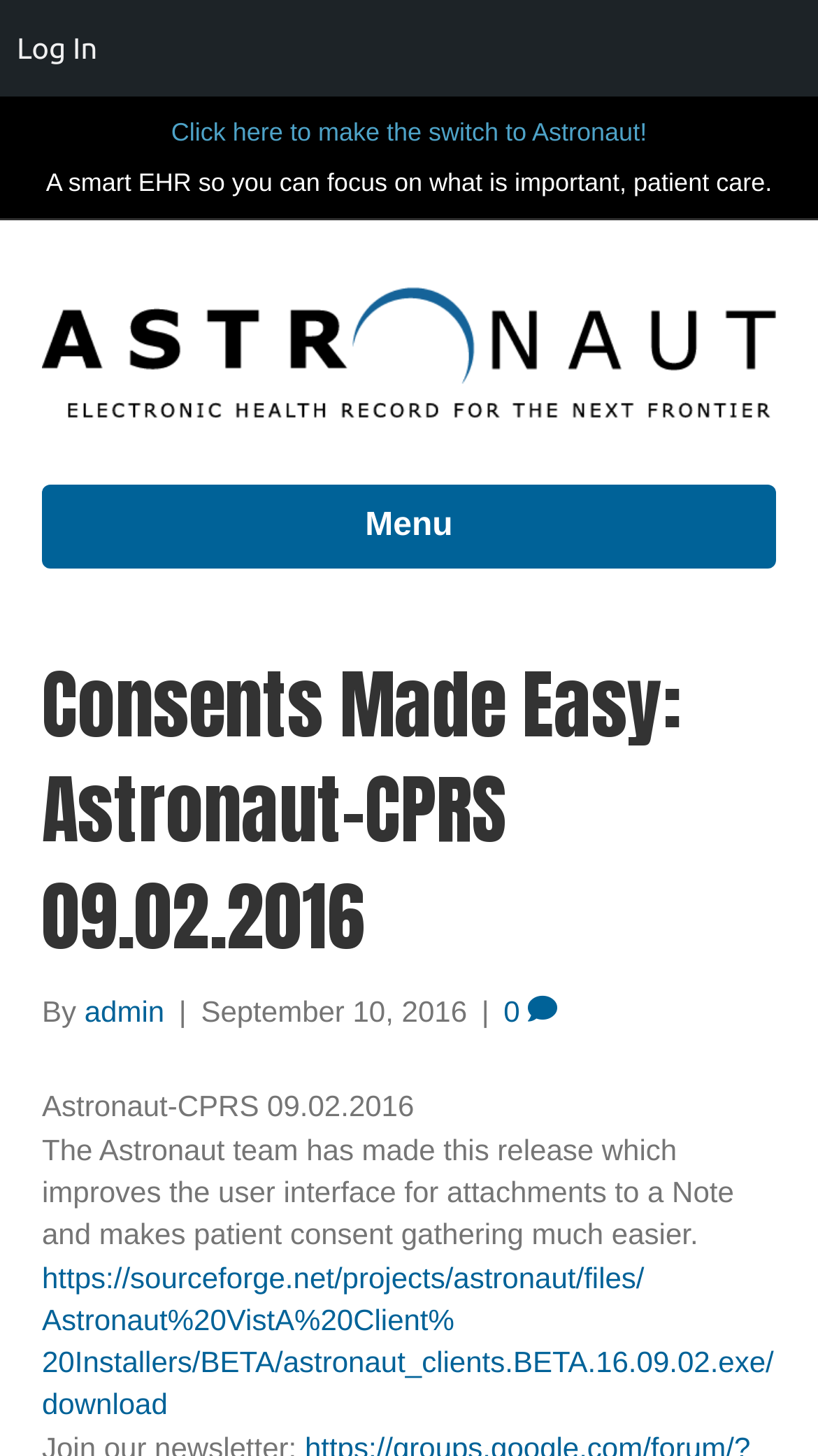Create a full and detailed caption for the entire webpage.

The webpage is about Astronaut-CPRS, an electronic health record system. At the top left corner, there is a "Log In" menu item. Next to it, there is a top bar menu with a link "Click here to make the switch to Astronaut!".

Below the top bar menu, there is a static text that reads "A smart EHR so you can focus on what is important, patient care." Underneath this text, there is a link to "Astronaut Electronic Health Record" accompanied by an image with the same name.

To the right of the image, there is a header menu with a "Menu" button. Below the header menu, there is a heading that reads "Consents Made Easy: Astronaut-CPRS 09.02.2016". Underneath the heading, there are several lines of text, including "By admin", the date "September 10, 2016", and a description of the Astronaut team's release, which improves the user interface for attachments to a Note and makes patient consent gathering easier.

At the bottom of the page, there is a link to download the Astronaut client installer from SourceForge.net.